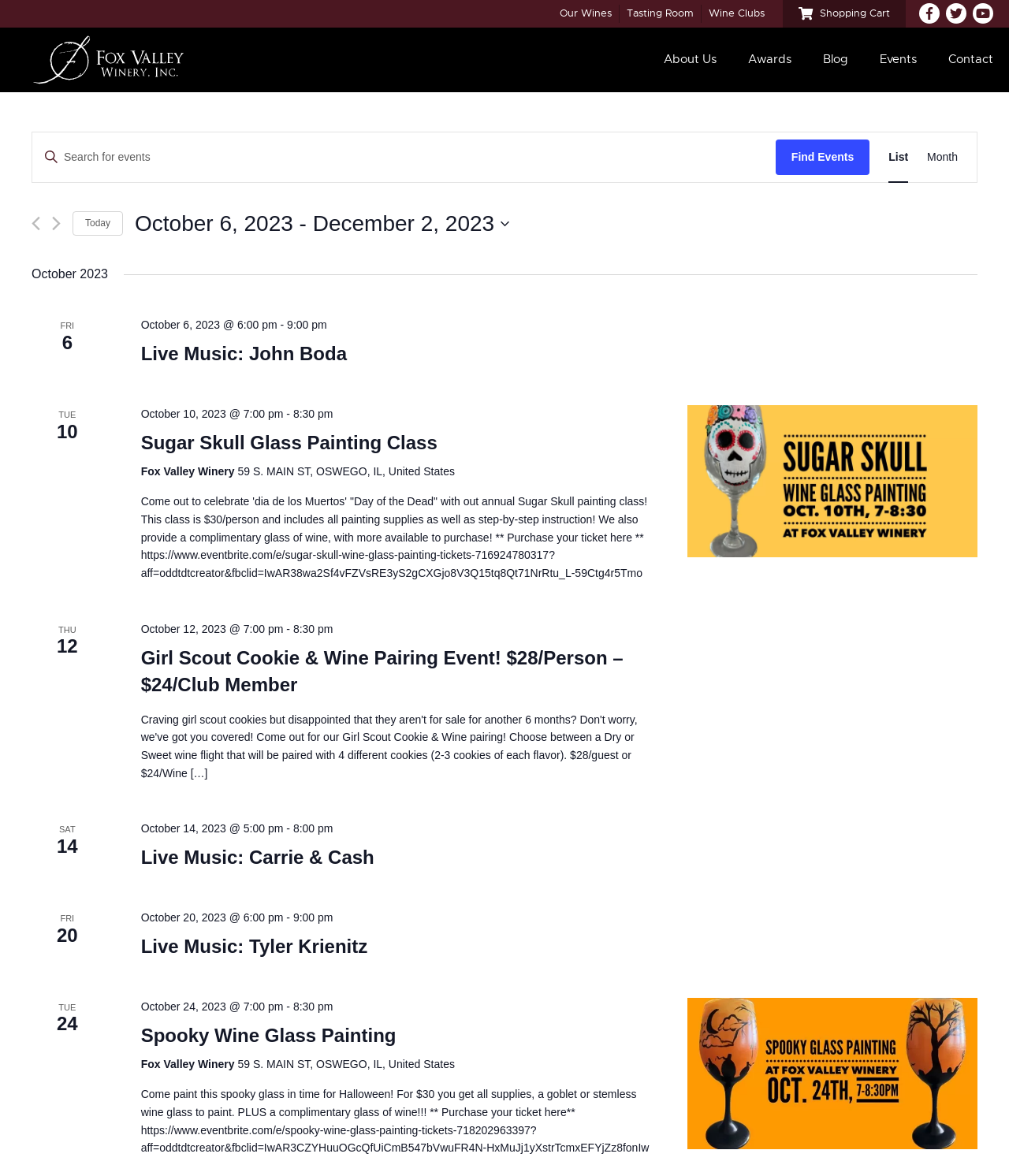Using the provided description 3. Case Size, find the bounding box coordinates for the UI element. Provide the coordinates in (top-left x, top-left y, bottom-right x, bottom-right y) format, ensuring all values are between 0 and 1.

None